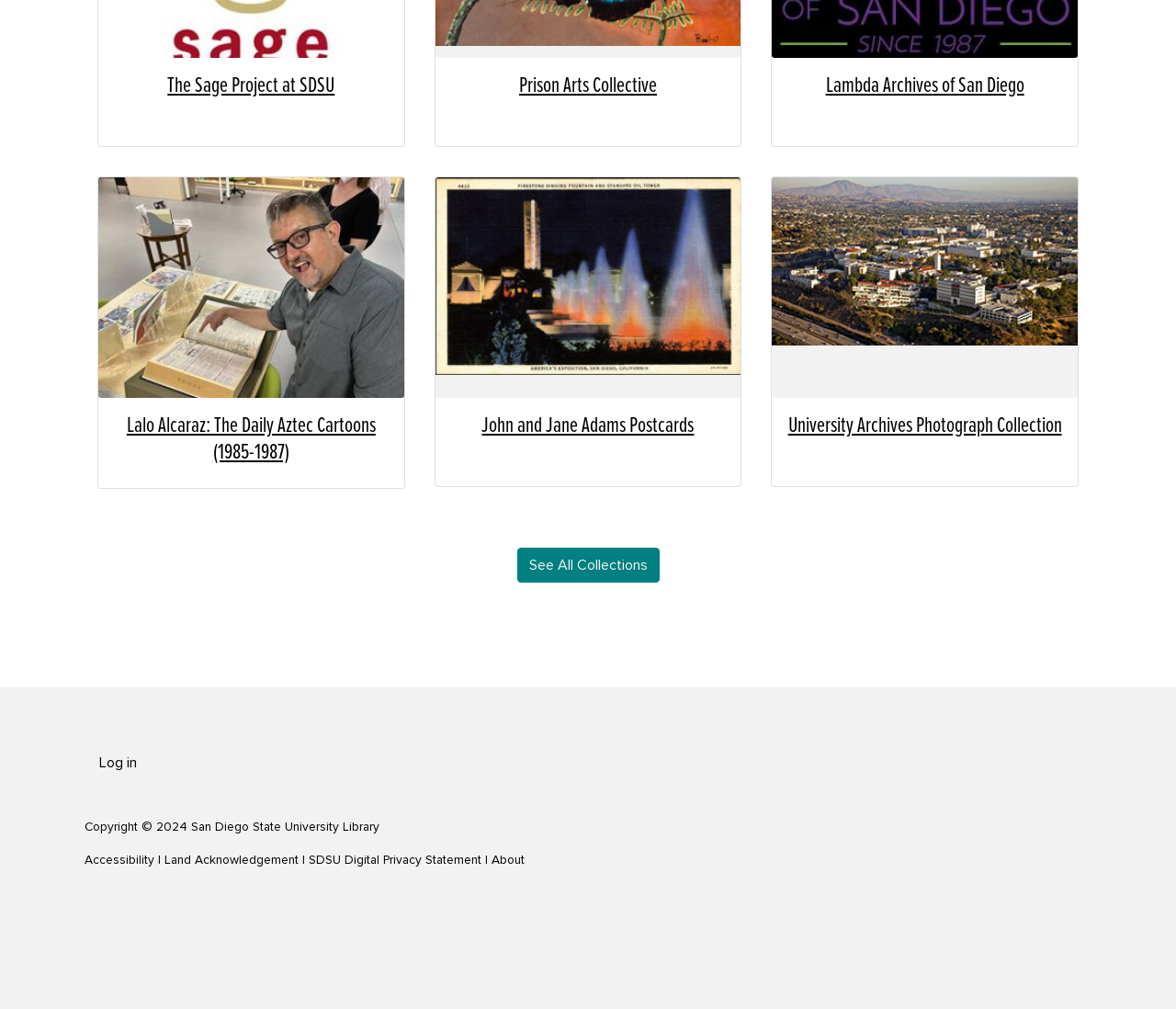Locate the bounding box coordinates of the clickable area needed to fulfill the instruction: "Browse University Archives Photograph Collection".

[0.669, 0.409, 0.904, 0.435]